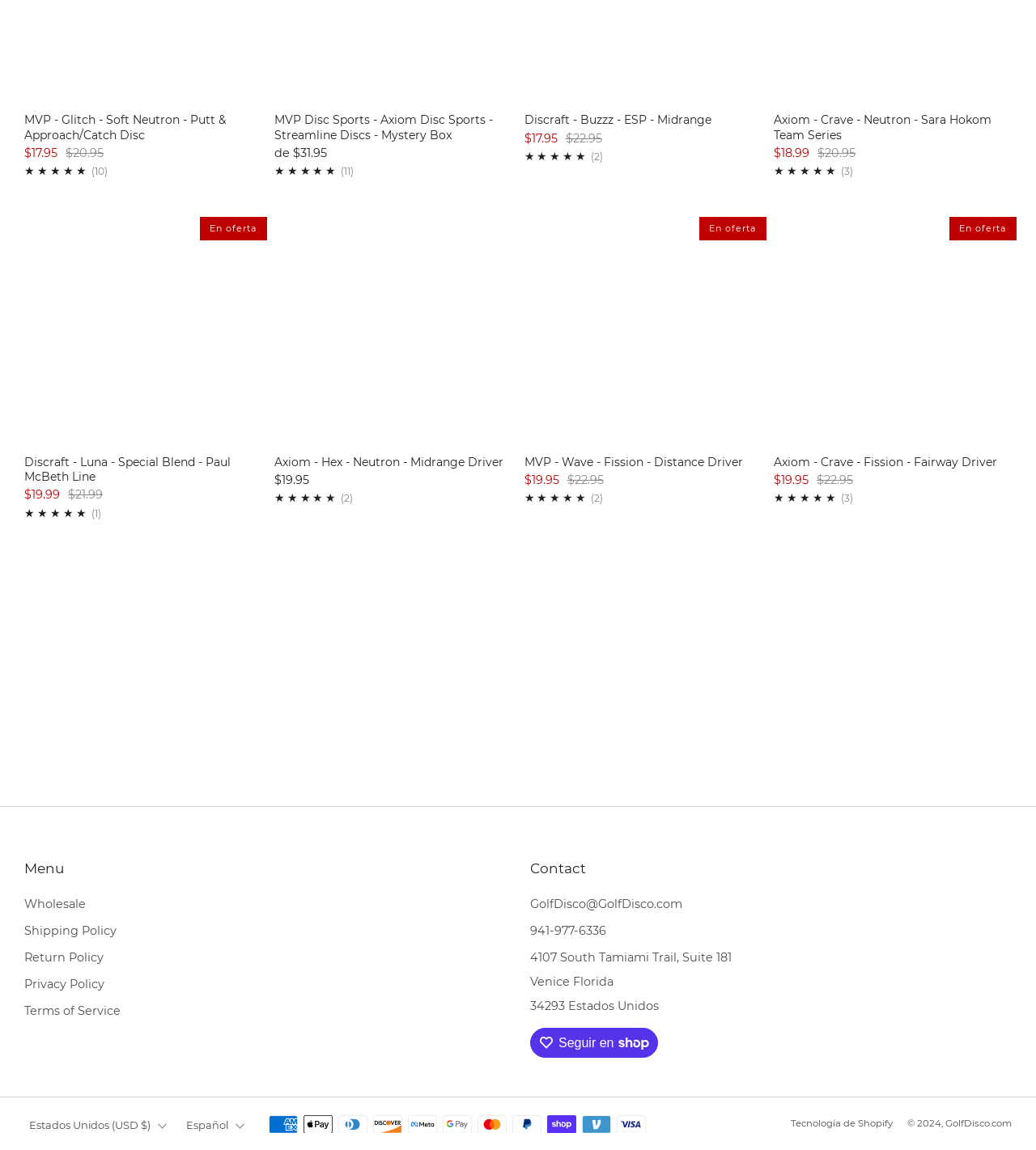Identify the bounding box coordinates for the UI element mentioned here: "Estados Unidos (USD $)". Provide the coordinates as four float values between 0 and 1, i.e., [left, top, right, bottom].

[0.023, 0.962, 0.166, 0.993]